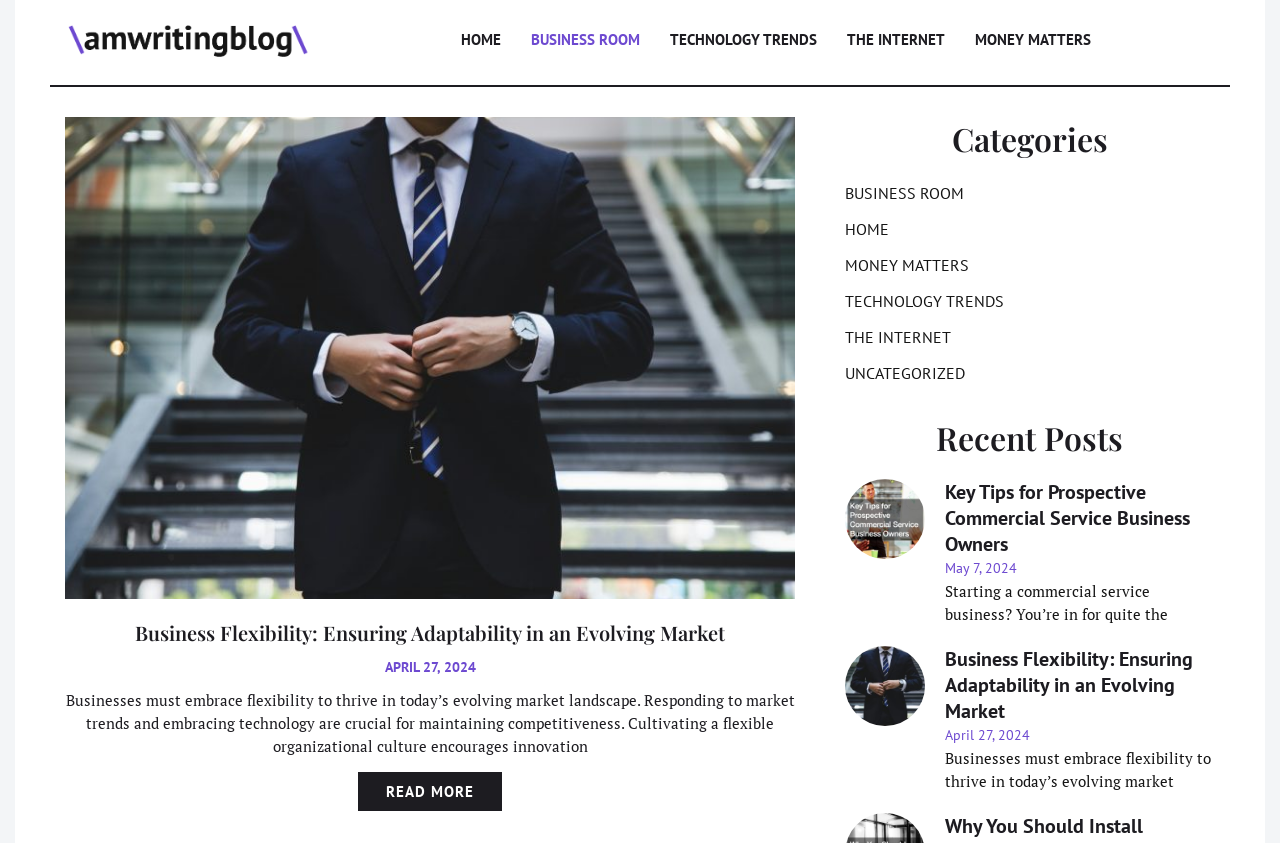Identify the bounding box coordinates of the specific part of the webpage to click to complete this instruction: "view business room category".

[0.66, 0.217, 0.753, 0.241]